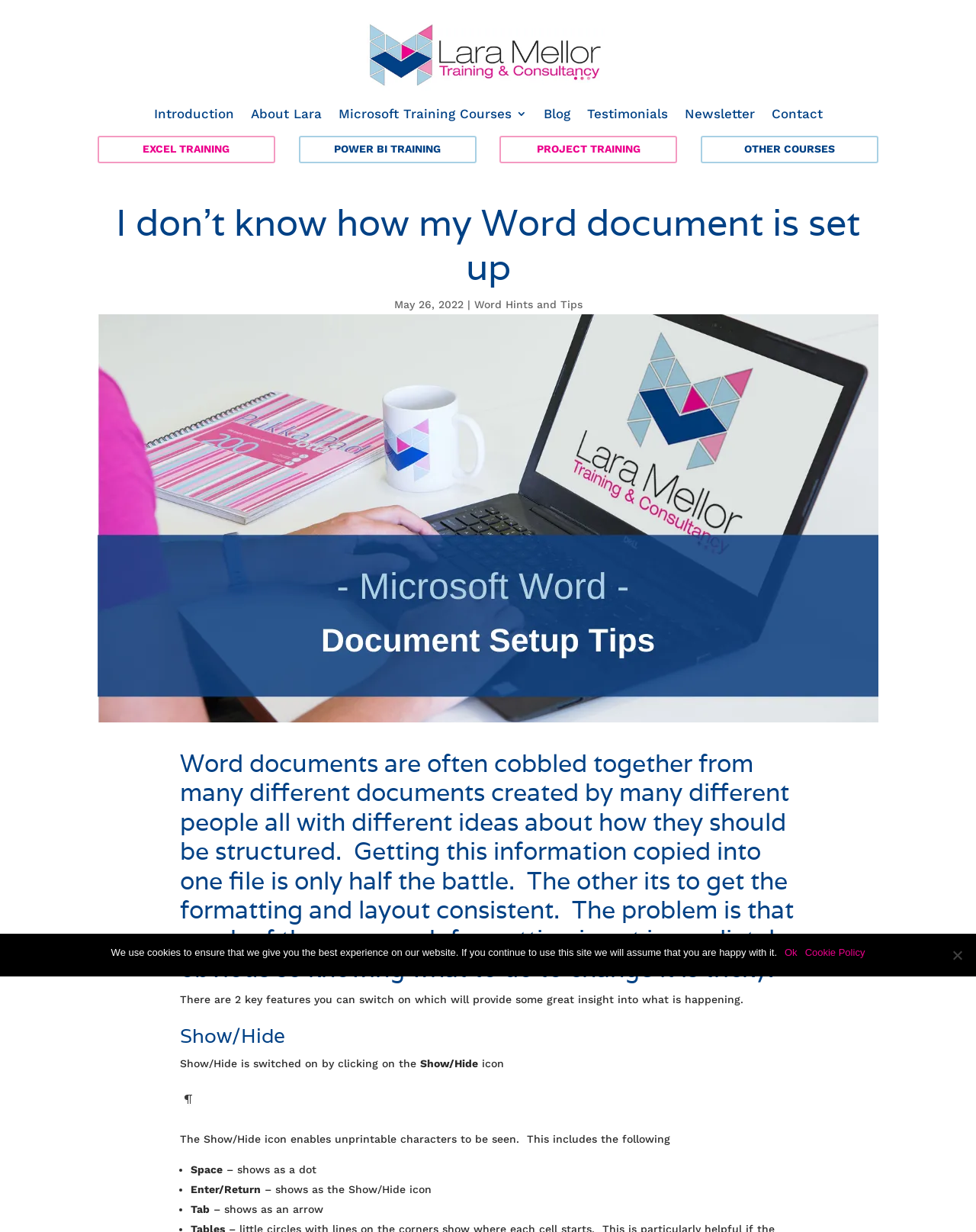What is the name of the author of the blog post?
Respond to the question with a single word or phrase according to the image.

Lara Mellor